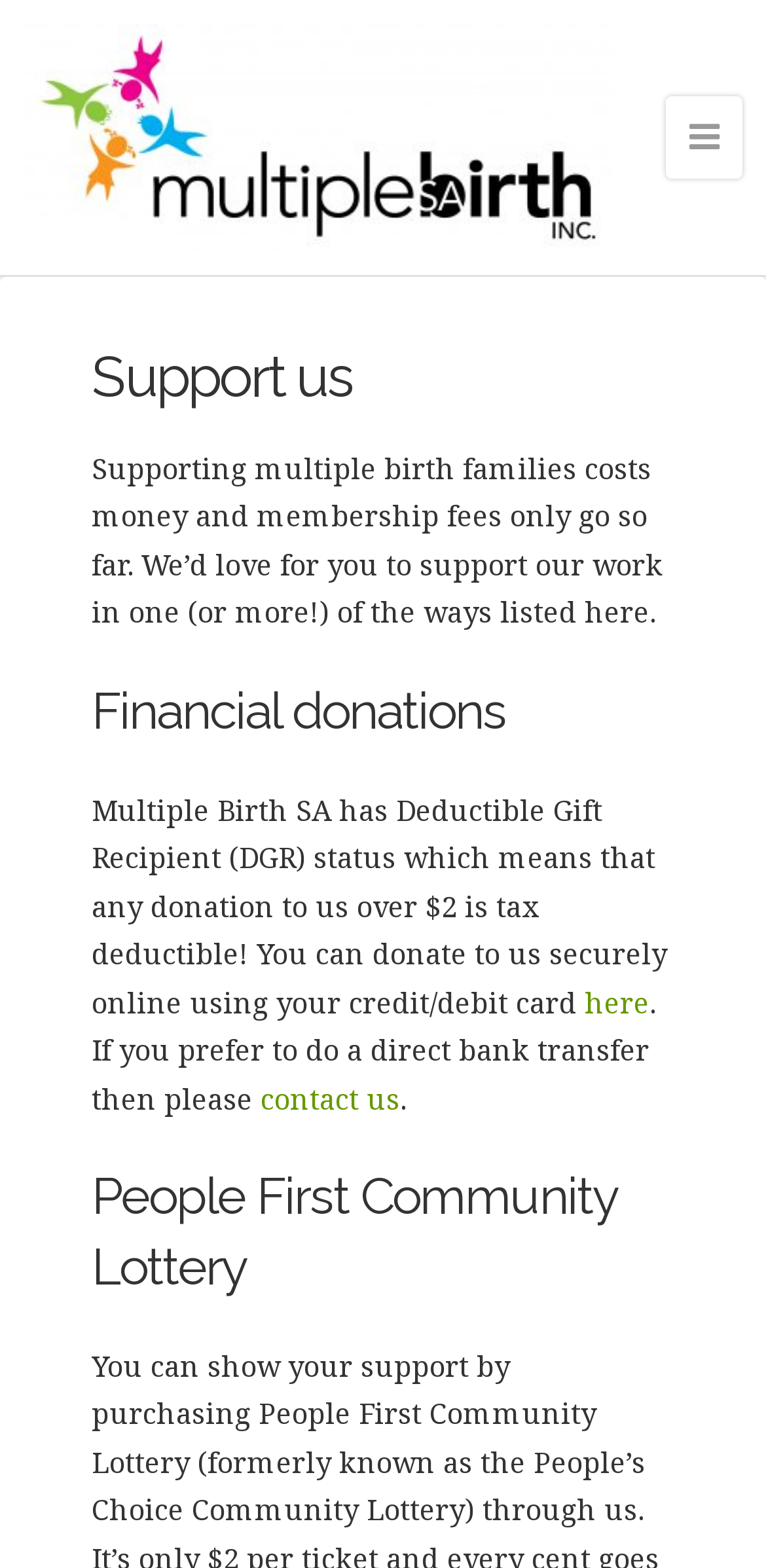How can I donate securely online?
Using the image as a reference, answer the question in detail.

The text mentions that I can donate to Multiple Birth SA securely online using my credit/debit card, as stated in the sentence 'You can donate to us securely online using your credit/debit card'.